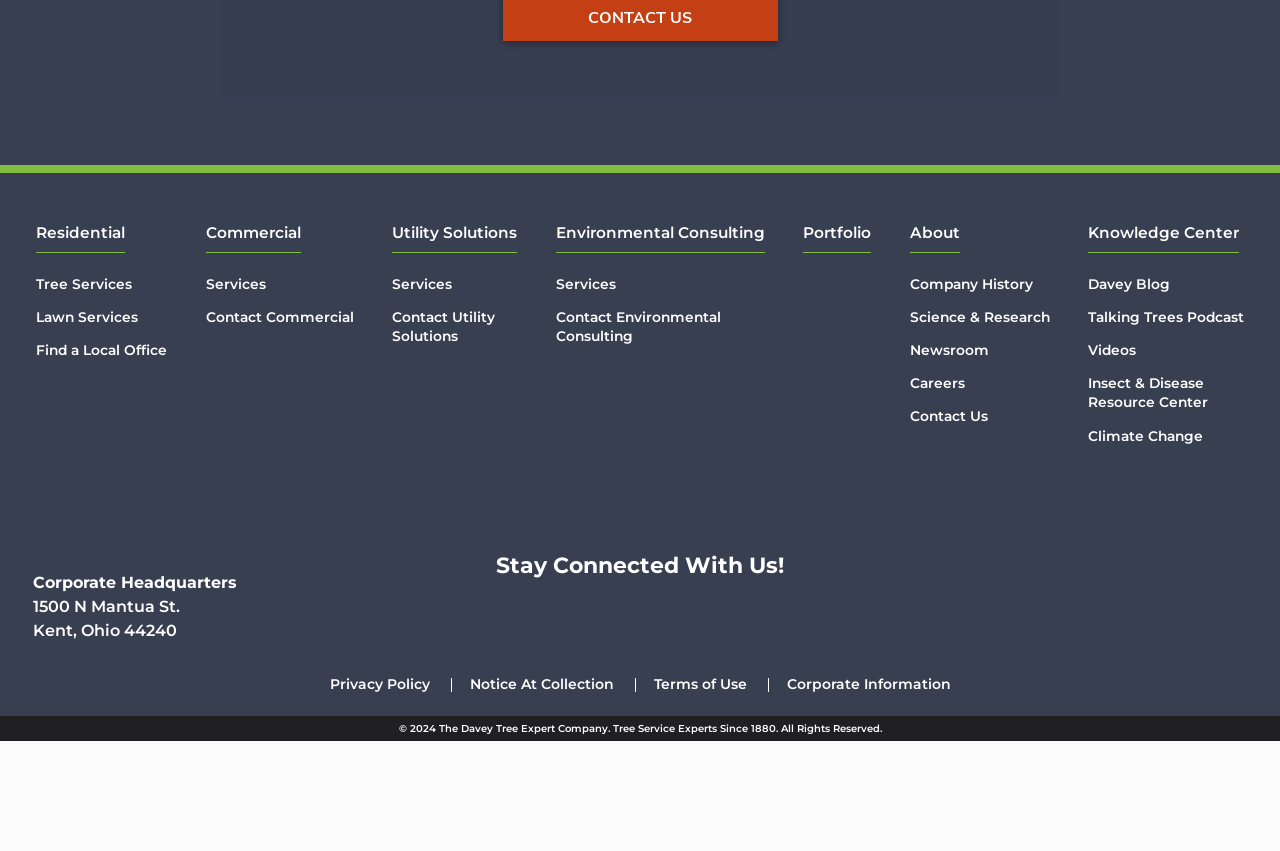How many social media links are there?
Please use the image to deliver a detailed and complete answer.

I counted the social media links 'Facebook', 'Twitter', 'Pinterest', 'Instagram', 'YouTube', and 'LinkedIn' which are all located in the 'Stay Connected With Us!' section.